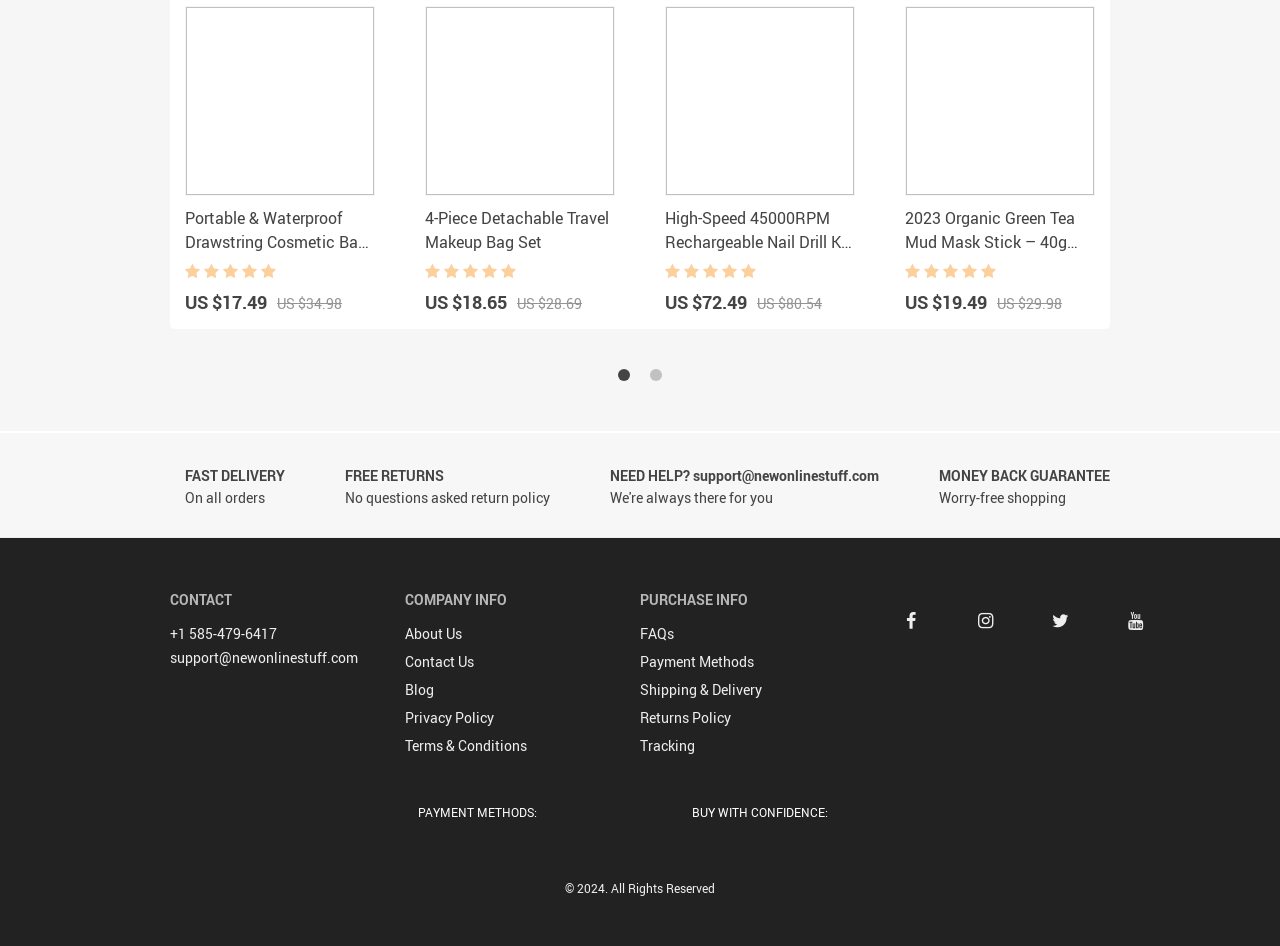Locate the bounding box coordinates of the clickable area needed to fulfill the instruction: "Follow on Facebook".

[0.704, 0.643, 0.721, 0.669]